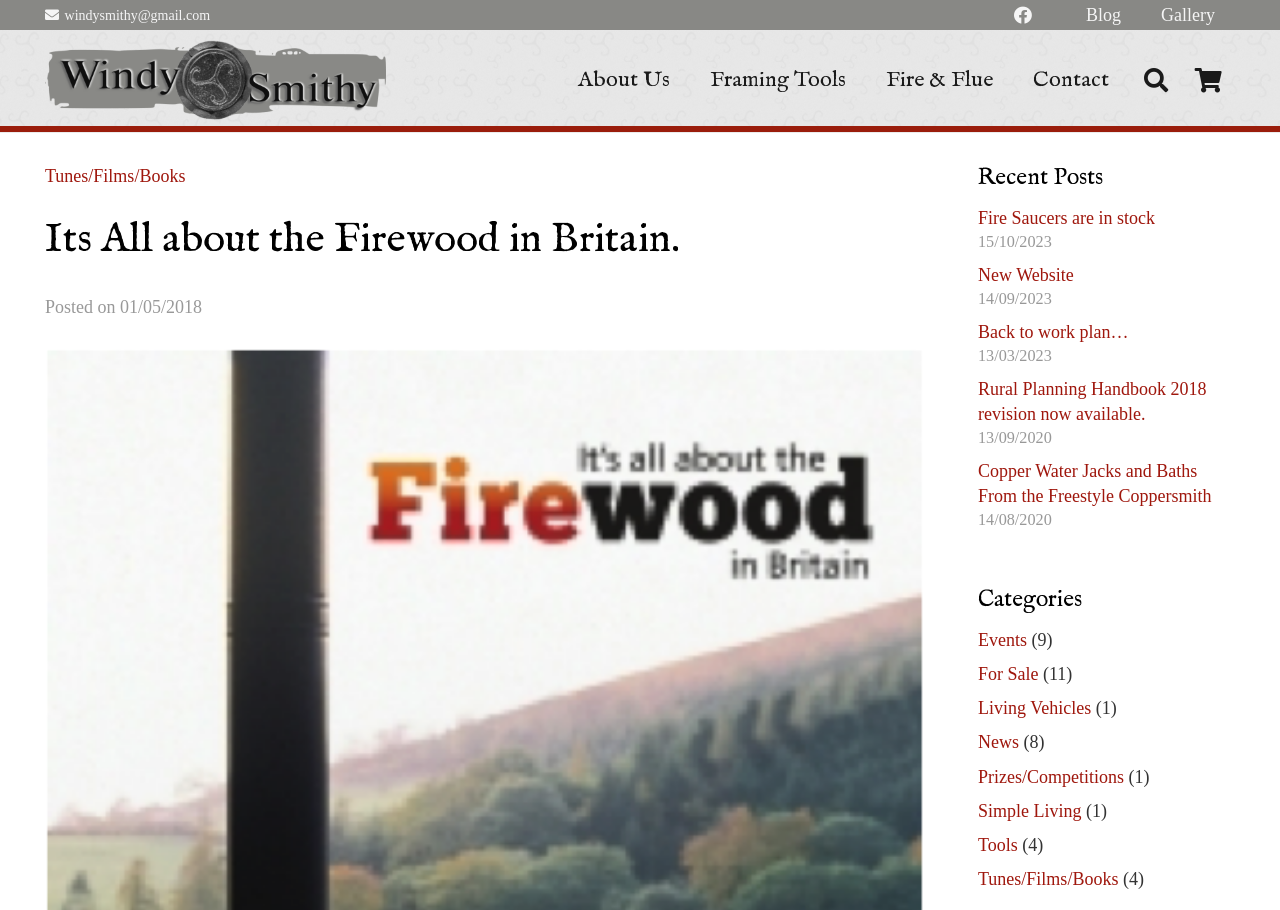Determine the coordinates of the bounding box that should be clicked to complete the instruction: "Visit the blog". The coordinates should be represented by four float numbers between 0 and 1: [left, top, right, bottom].

[0.833, 0.0, 0.891, 0.033]